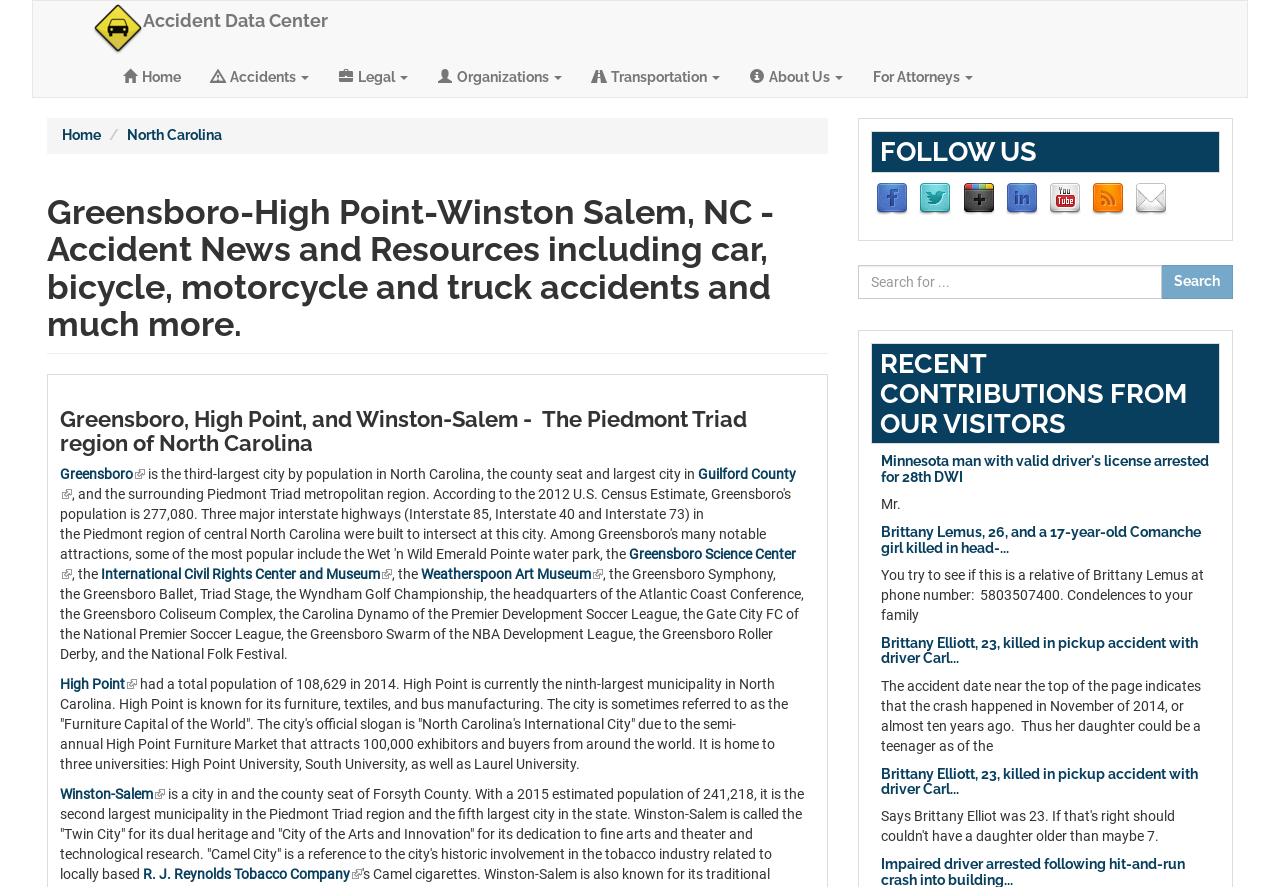Identify and provide the text of the main header on the webpage.

Greensboro-High Point-Winston Salem, NC - Accident News and Resources including car, bicycle, motorcycle and truck accidents and much more.